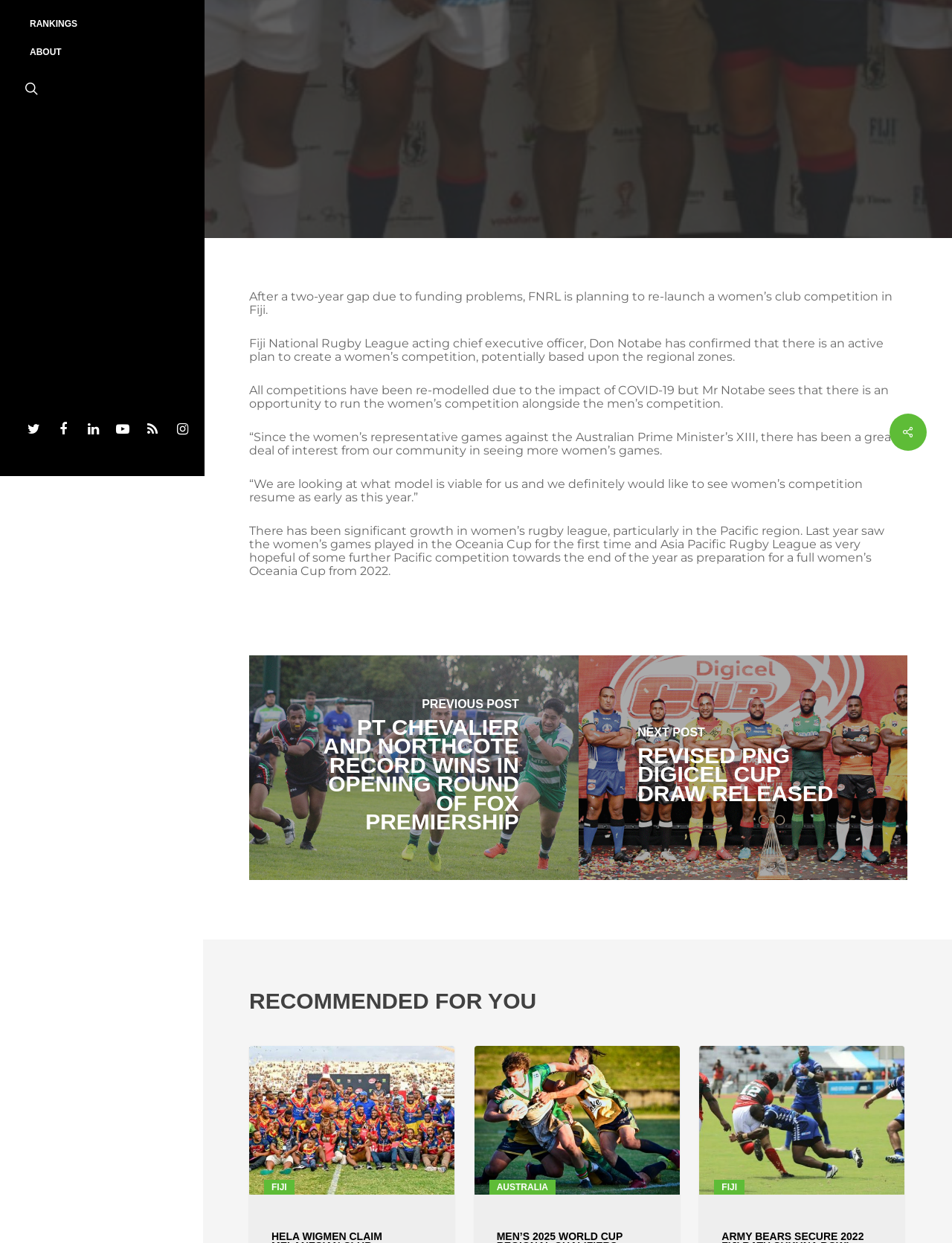Using the element description parent_node: FIJI, predict the bounding box coordinates for the UI element. Provide the coordinates in (top-left x, top-left y, bottom-right x, bottom-right y) format with values ranging from 0 to 1.

[0.735, 0.841, 0.95, 0.973]